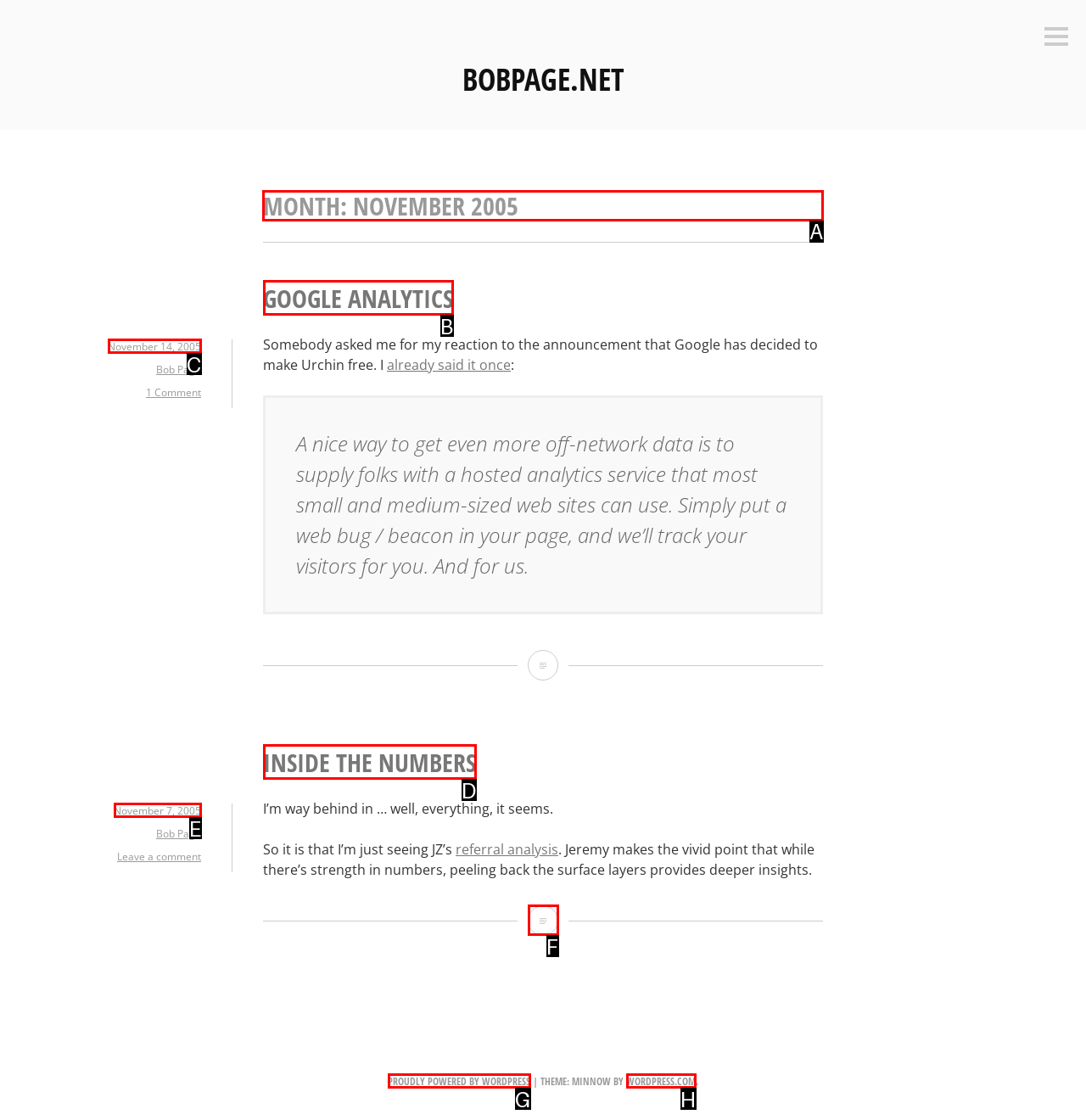For the instruction: Read 'MONTH: NOVEMBER 2005', determine the appropriate UI element to click from the given options. Respond with the letter corresponding to the correct choice.

A